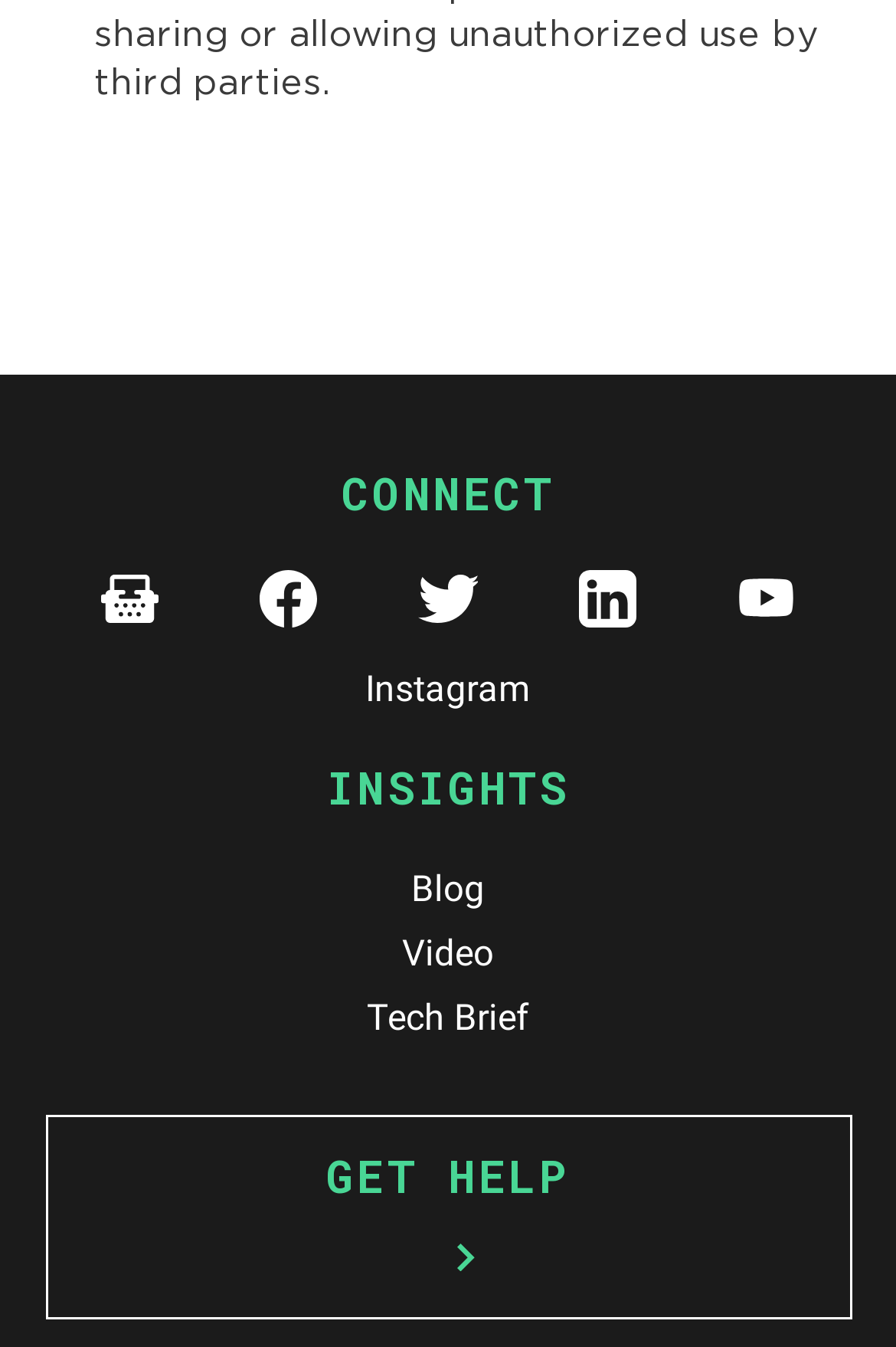Please determine the bounding box coordinates of the element's region to click for the following instruction: "connect to the platform".

[0.05, 0.345, 0.95, 0.389]